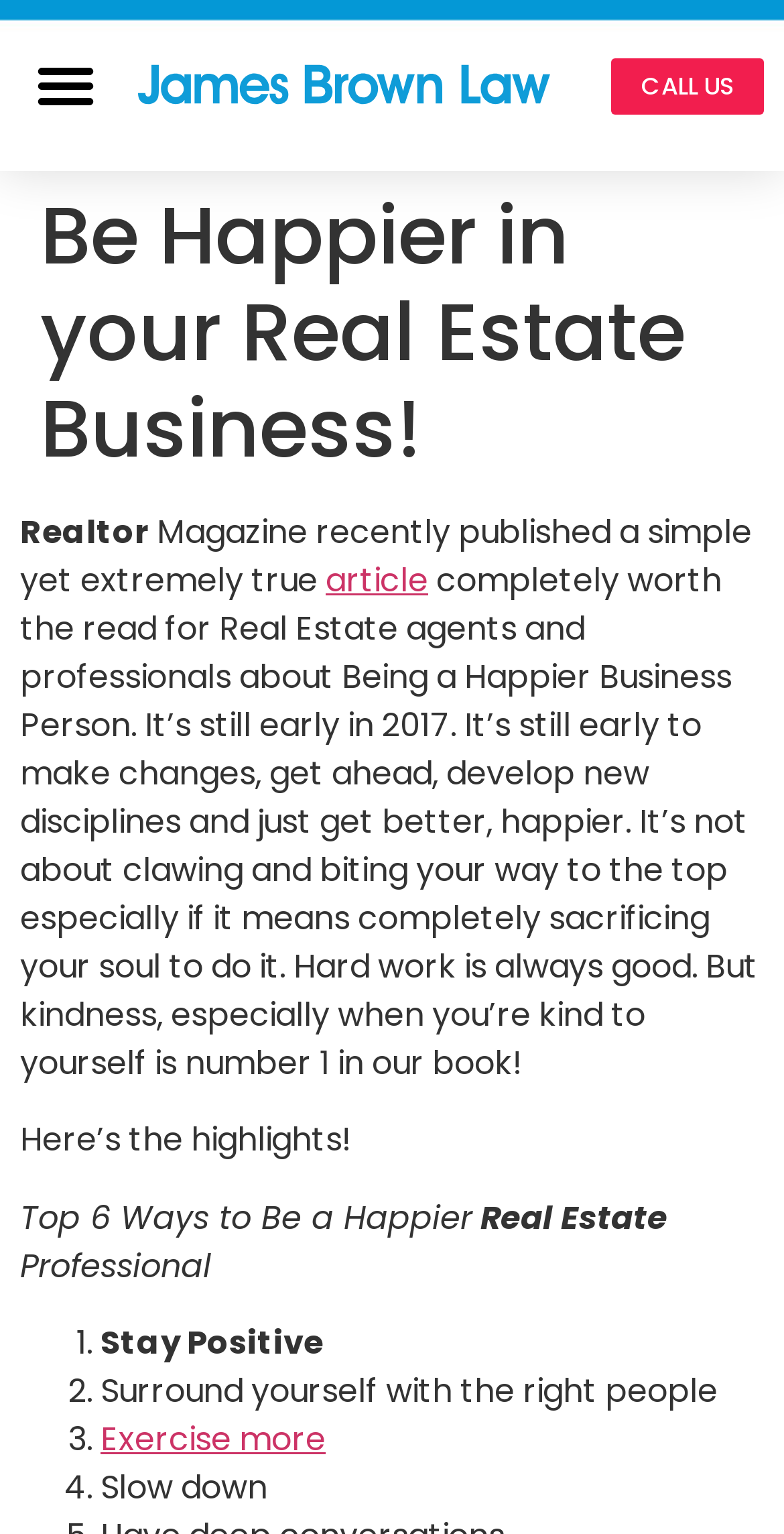Respond to the following query with just one word or a short phrase: 
What is the purpose of the article?

To provide tips for Real Estate agents